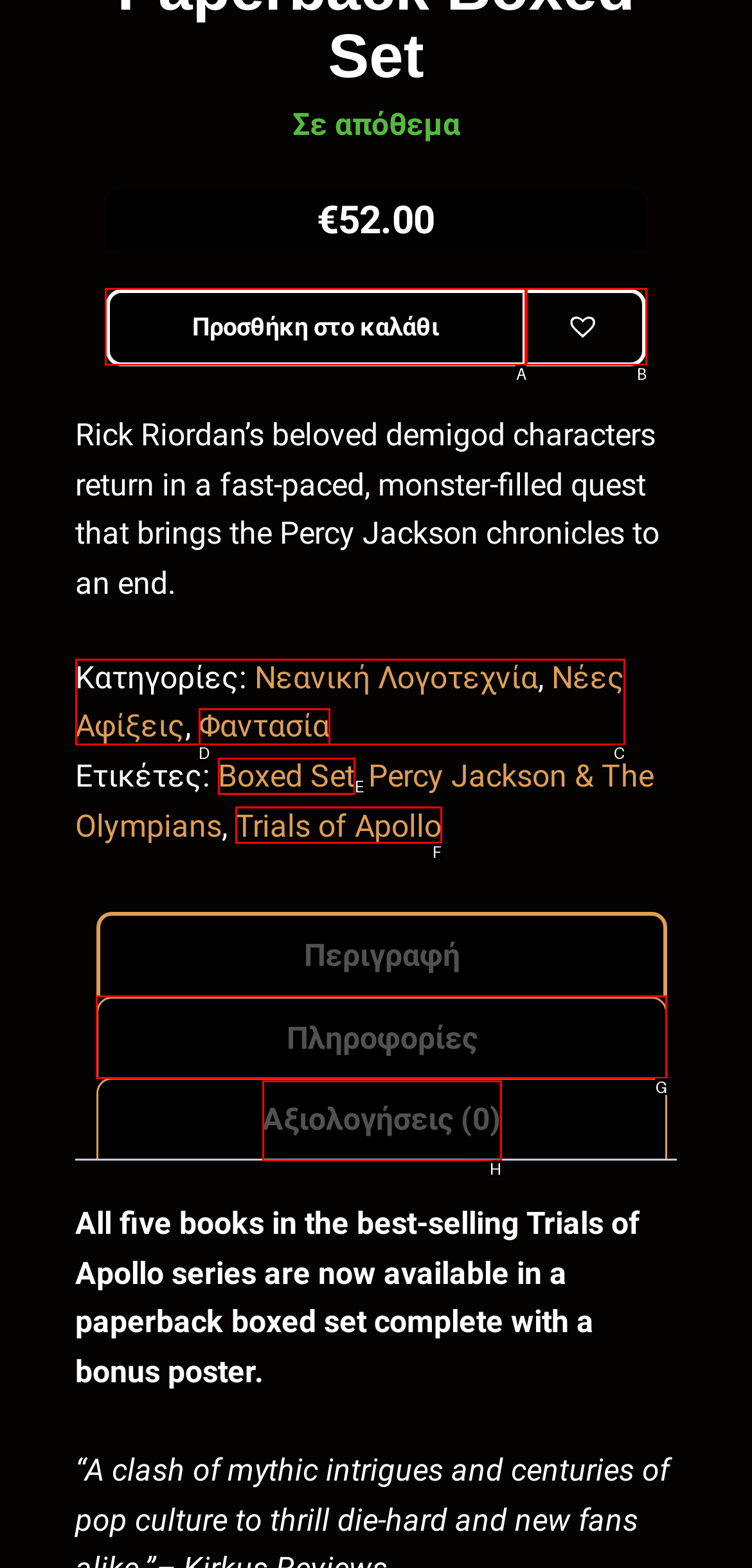Which lettered option should be clicked to achieve the task: View additional information? Choose from the given choices.

G